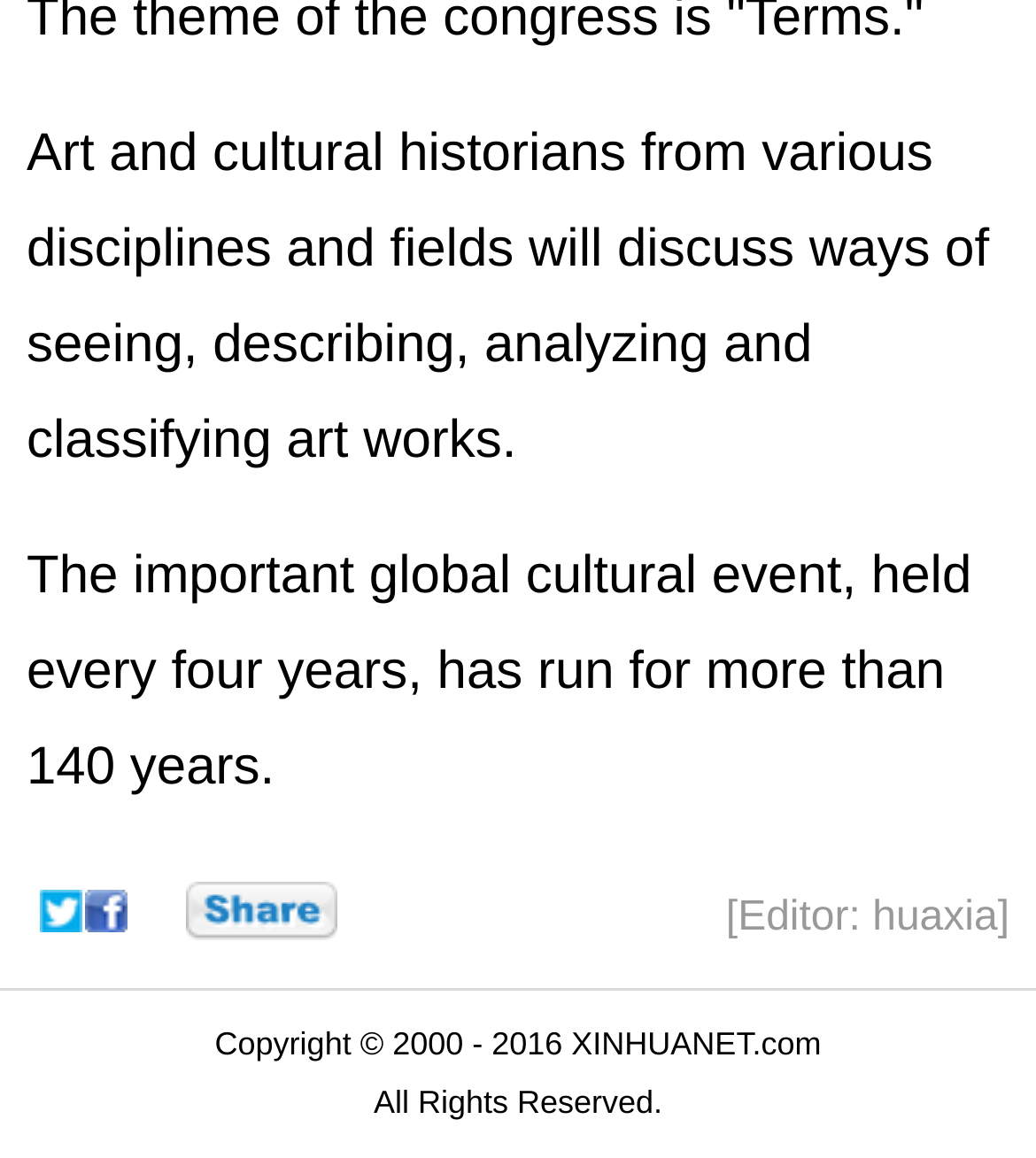How often is the global cultural event held?
Please answer the question as detailed as possible.

The frequency of the global cultural event is mentioned in the second StaticText element which states 'The important global cultural event, held every four years, has run for more than 140 years.'